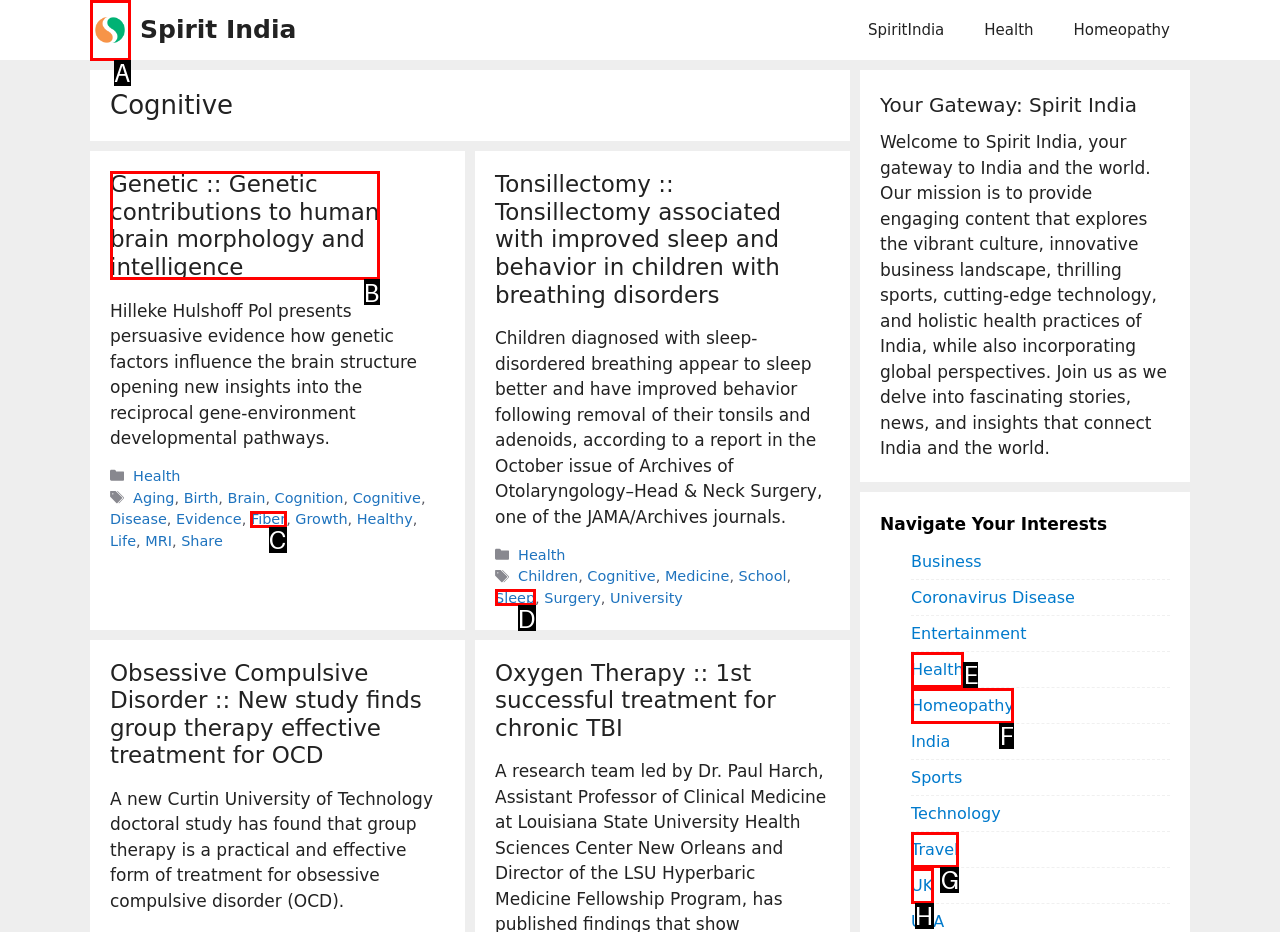From the options shown, which one fits the description: title="Spirit India"? Respond with the appropriate letter.

A